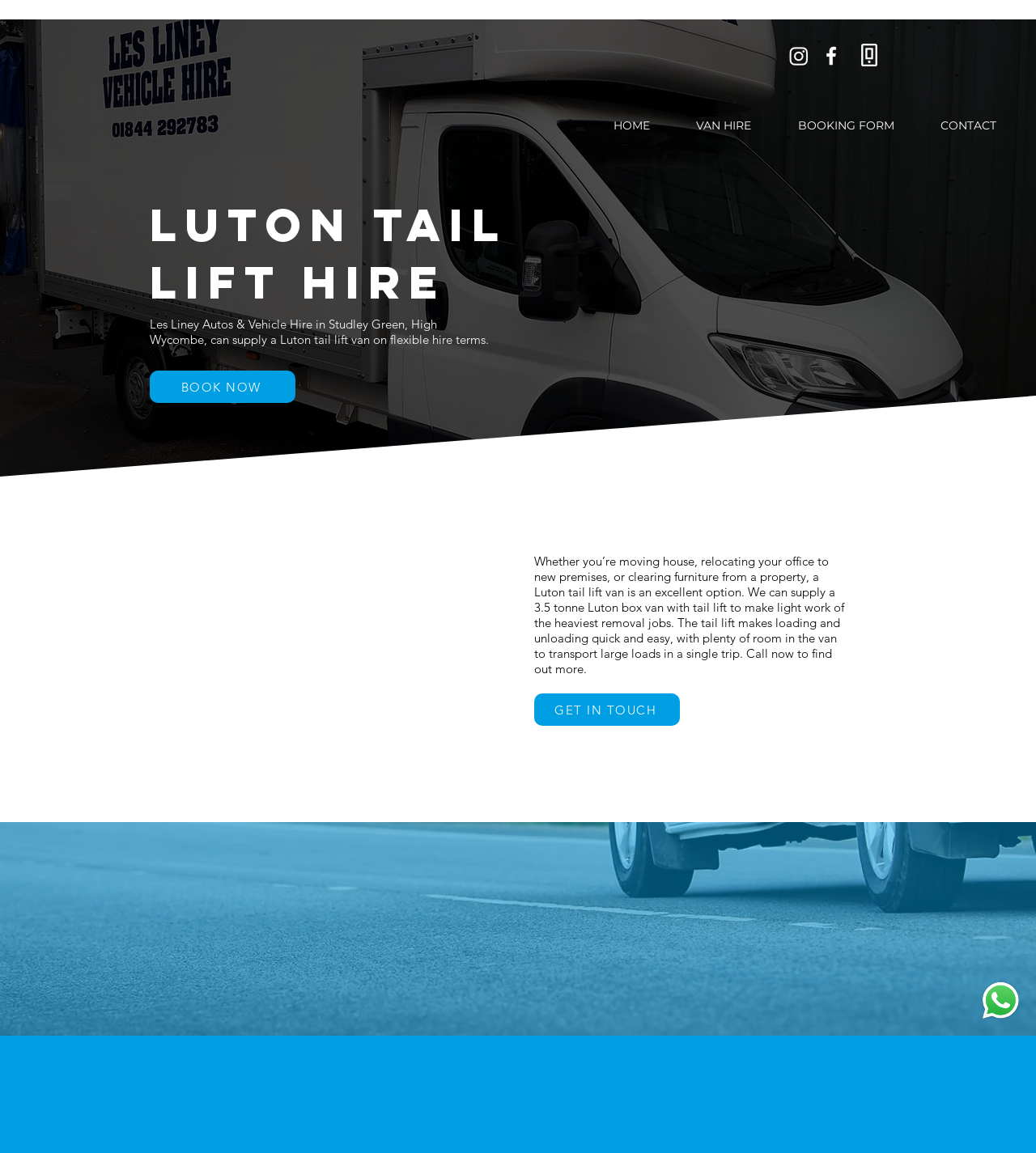Can you find the bounding box coordinates of the area I should click to execute the following instruction: "Click the Les Liney Van Hire logo"?

[0.04, 0.006, 0.152, 0.119]